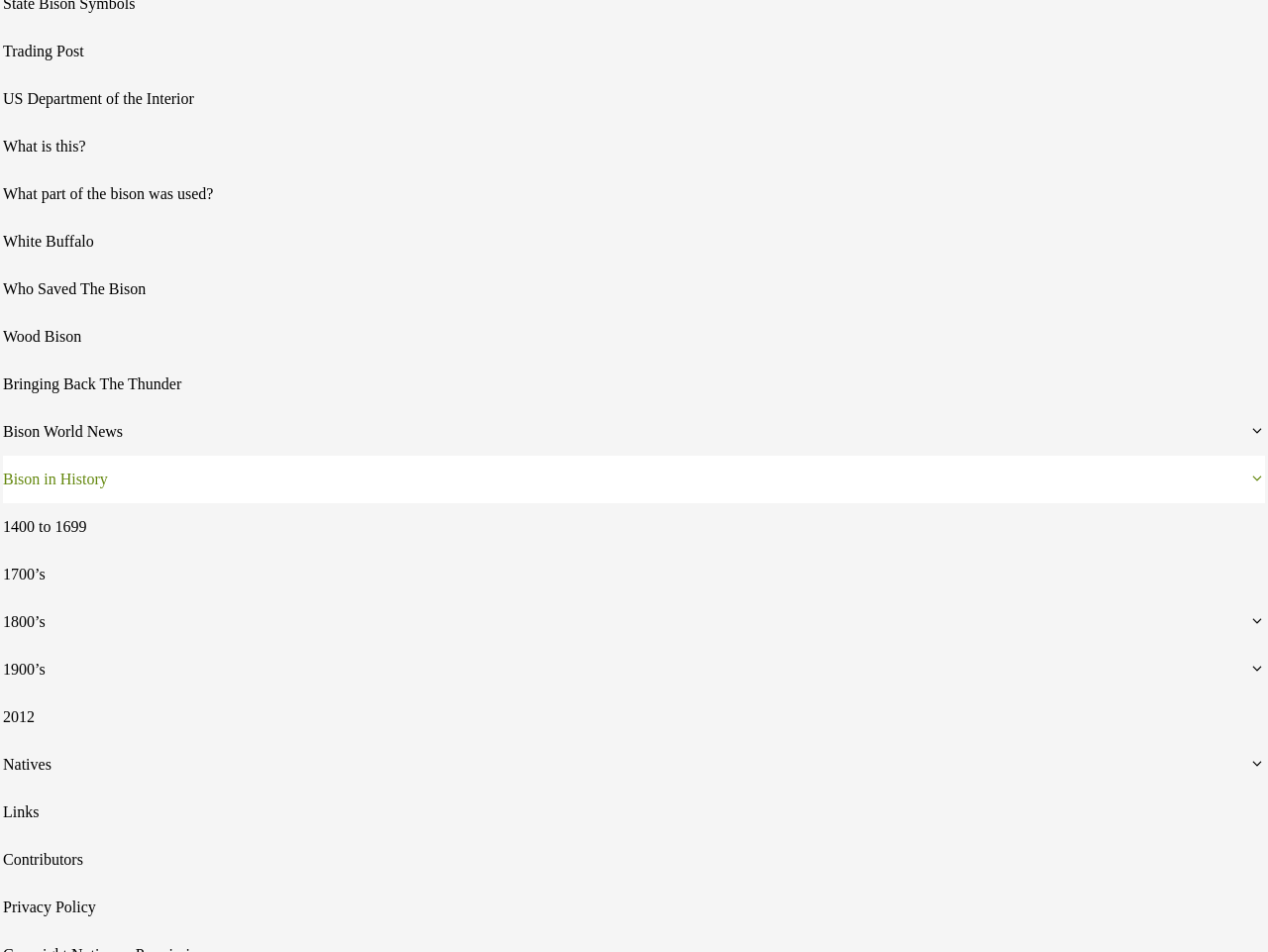Locate the bounding box for the described UI element: "Who Saved The Bison". Ensure the coordinates are four float numbers between 0 and 1, formatted as [left, top, right, bottom].

[0.002, 0.222, 0.998, 0.272]